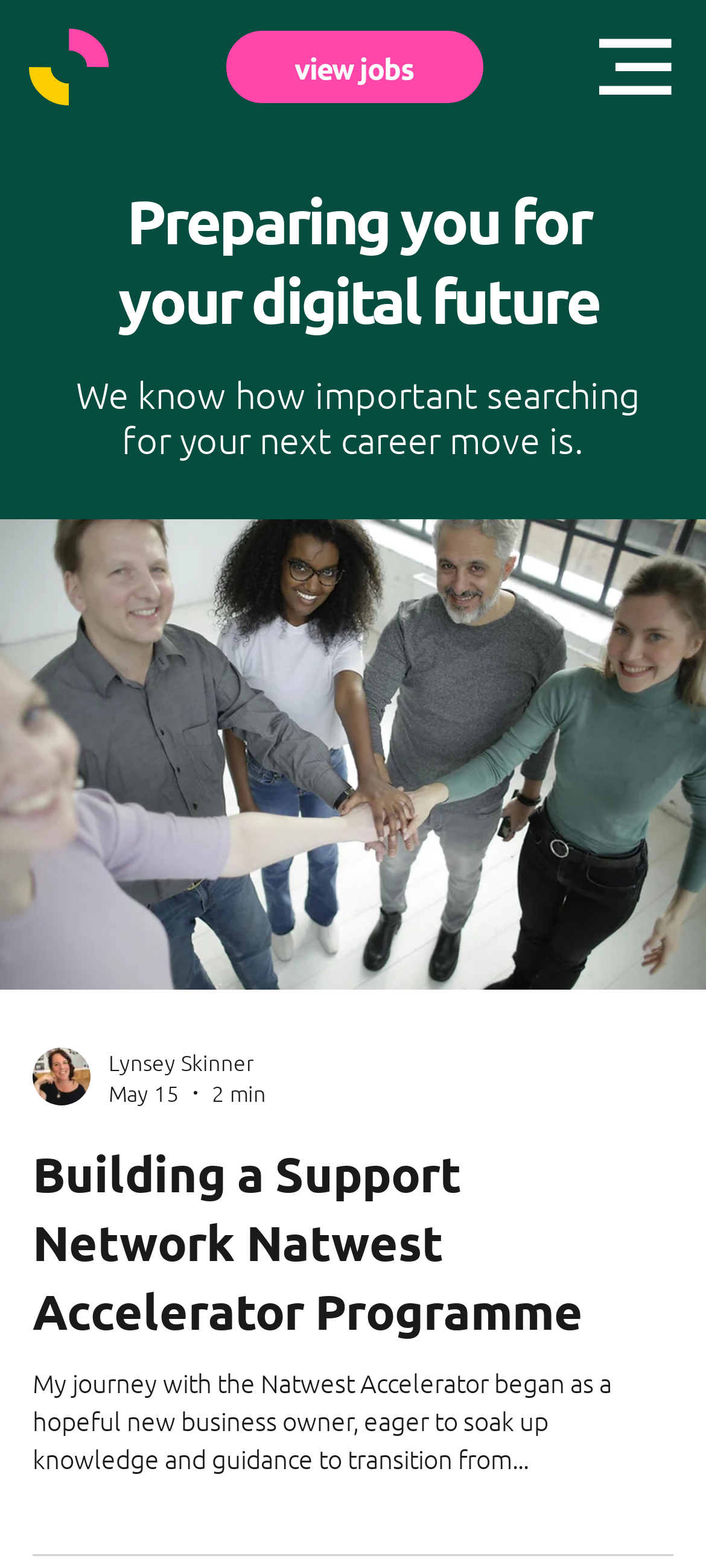Answer the question below using just one word or a short phrase: 
What is the title of the article?

Building a Support Network